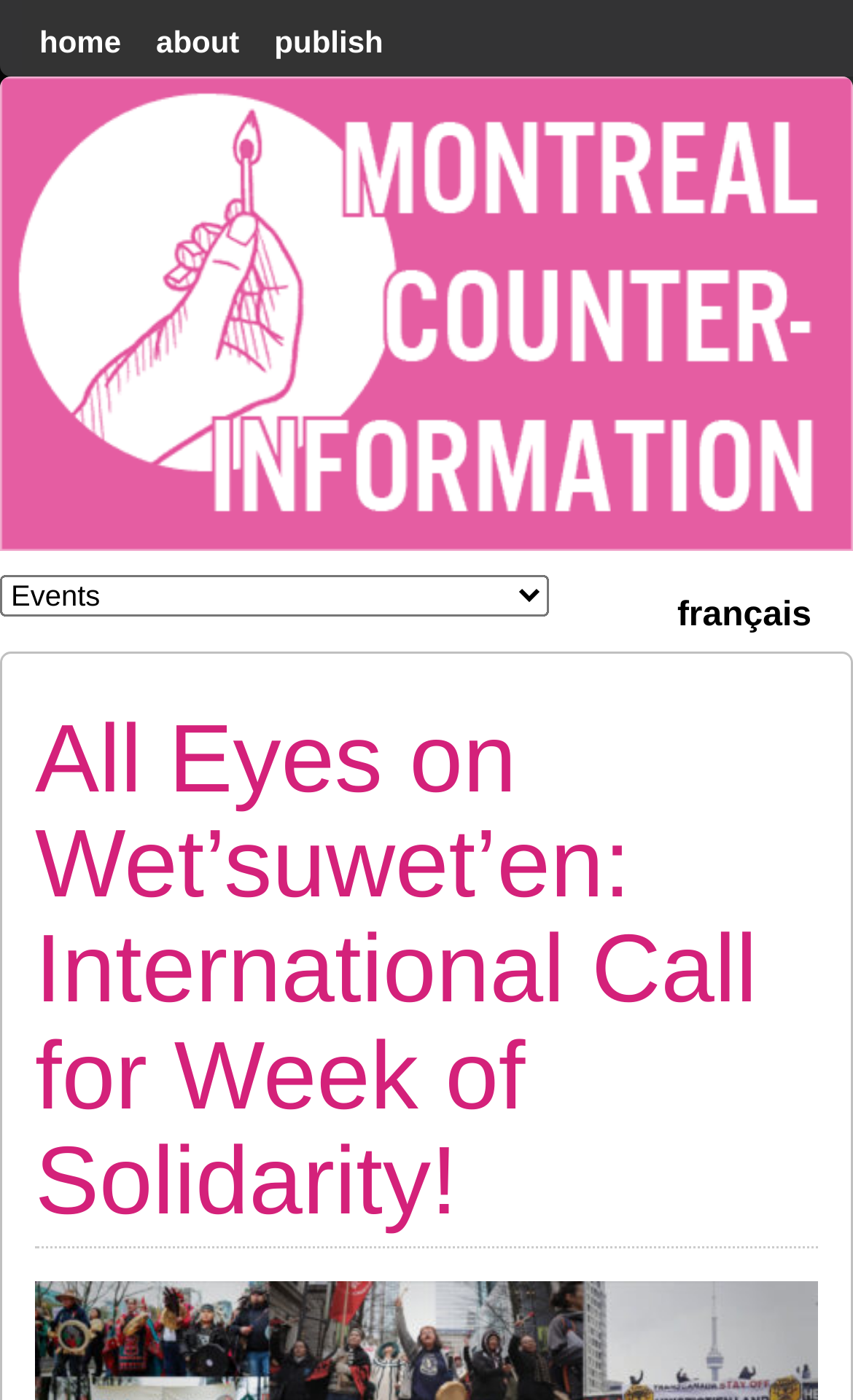What is the language of the alternative website link?
Provide a concise answer using a single word or phrase based on the image.

French